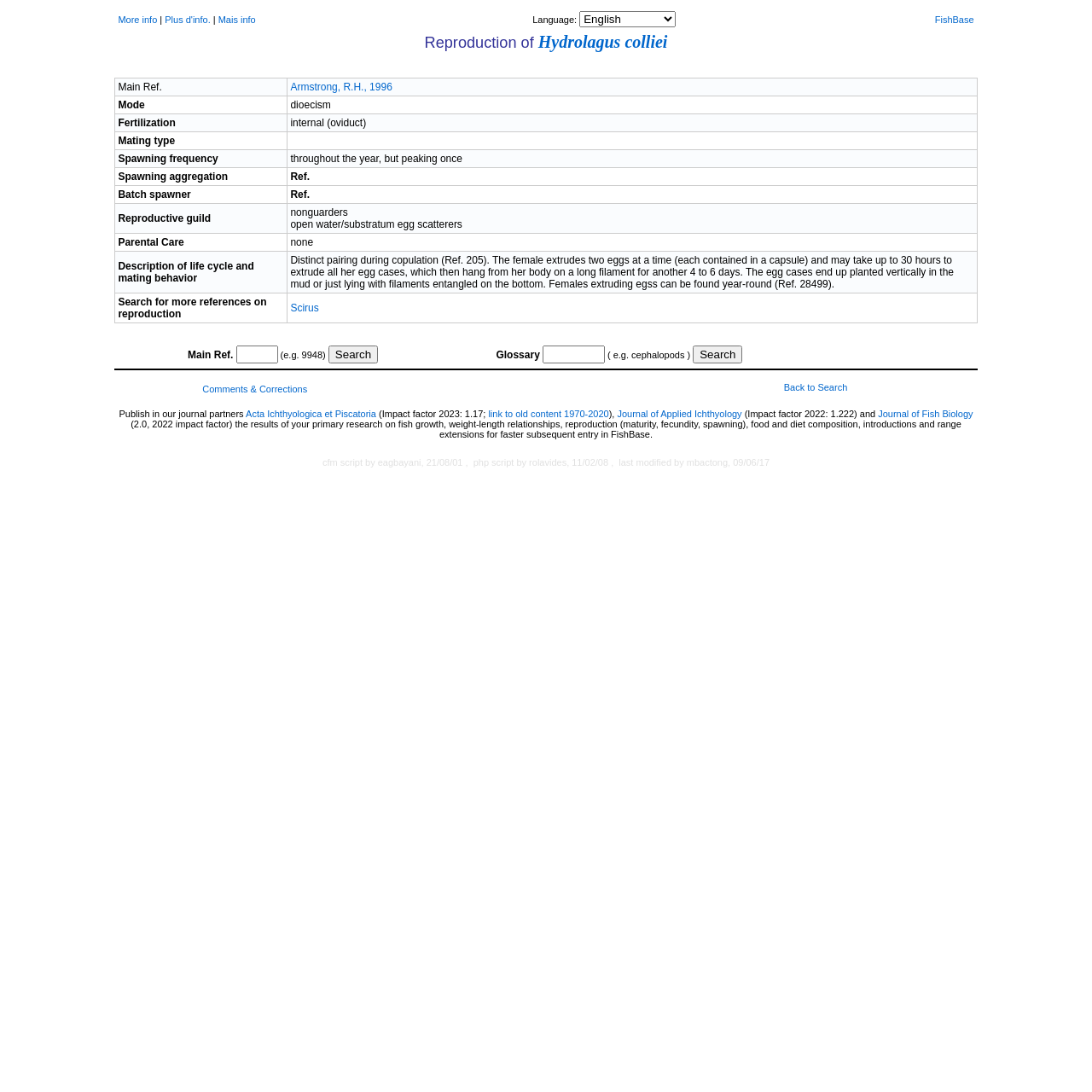Determine the bounding box coordinates for the area you should click to complete the following instruction: "Click on the 'Comments & Corrections' link".

[0.185, 0.352, 0.281, 0.361]